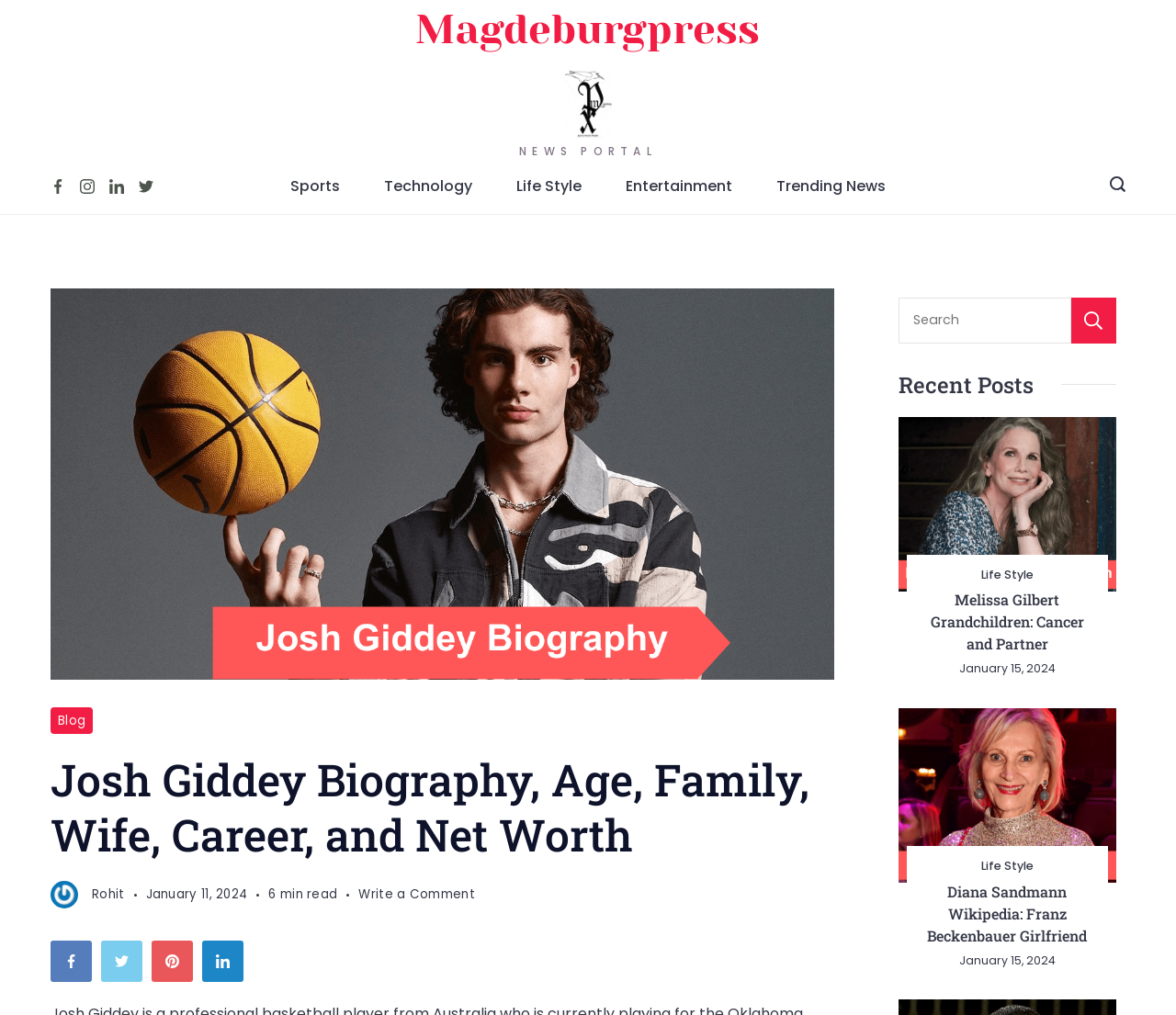Determine the bounding box coordinates for the area that should be clicked to carry out the following instruction: "Search for something".

[0.764, 0.293, 0.949, 0.338]